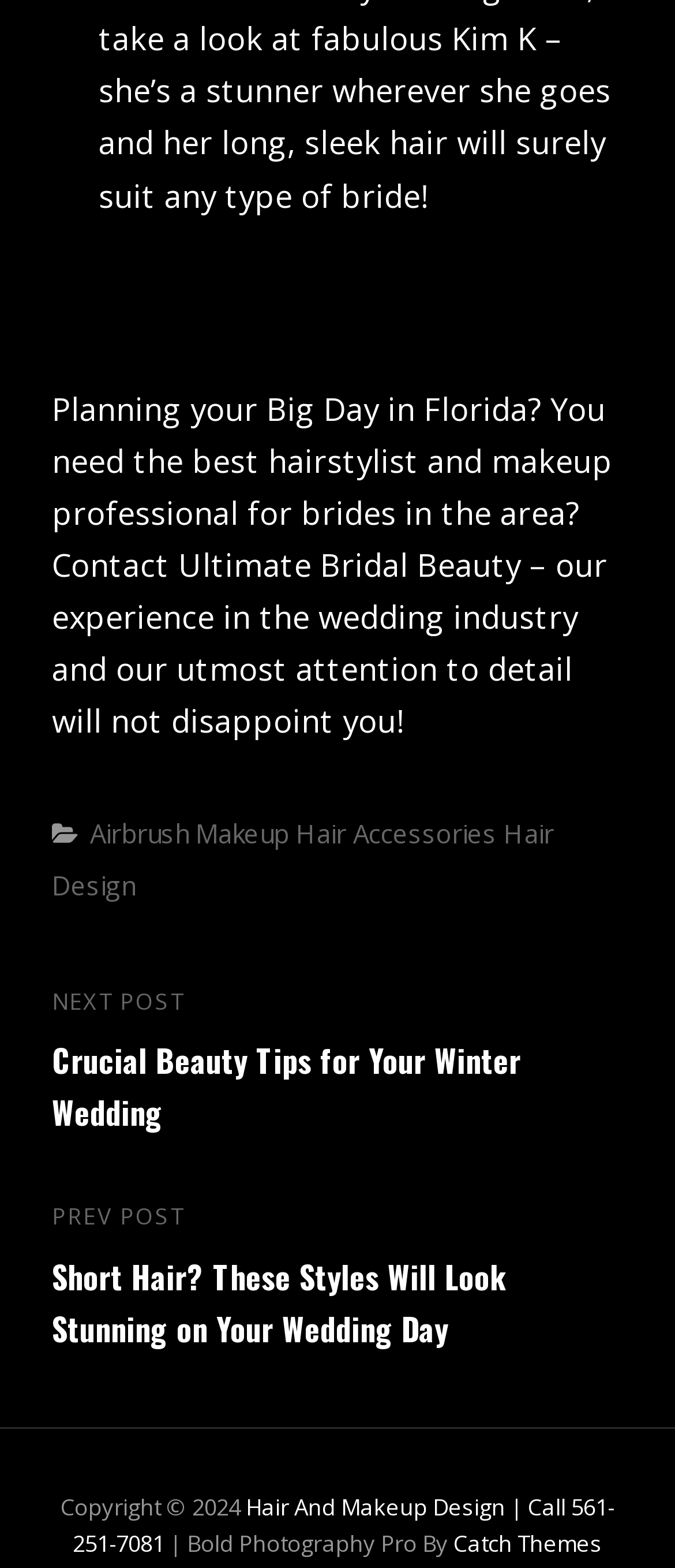Determine the bounding box of the UI element mentioned here: "Ultimate Bridal Beauty". The coordinates must be in the format [left, top, right, bottom] with values ranging from 0 to 1.

[0.264, 0.347, 0.772, 0.373]